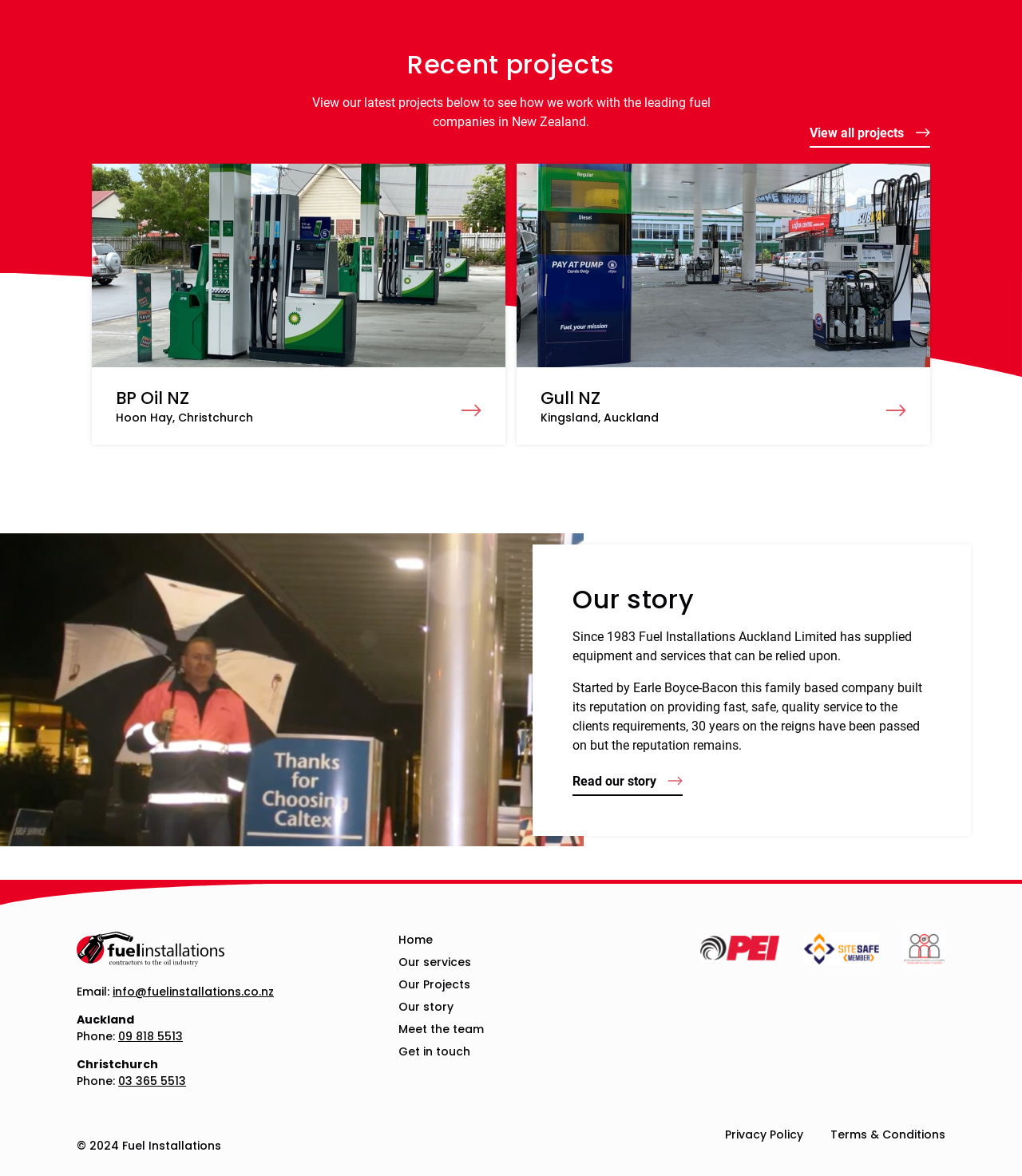Kindly determine the bounding box coordinates for the area that needs to be clicked to execute this instruction: "Read our story".

[0.56, 0.656, 0.668, 0.677]